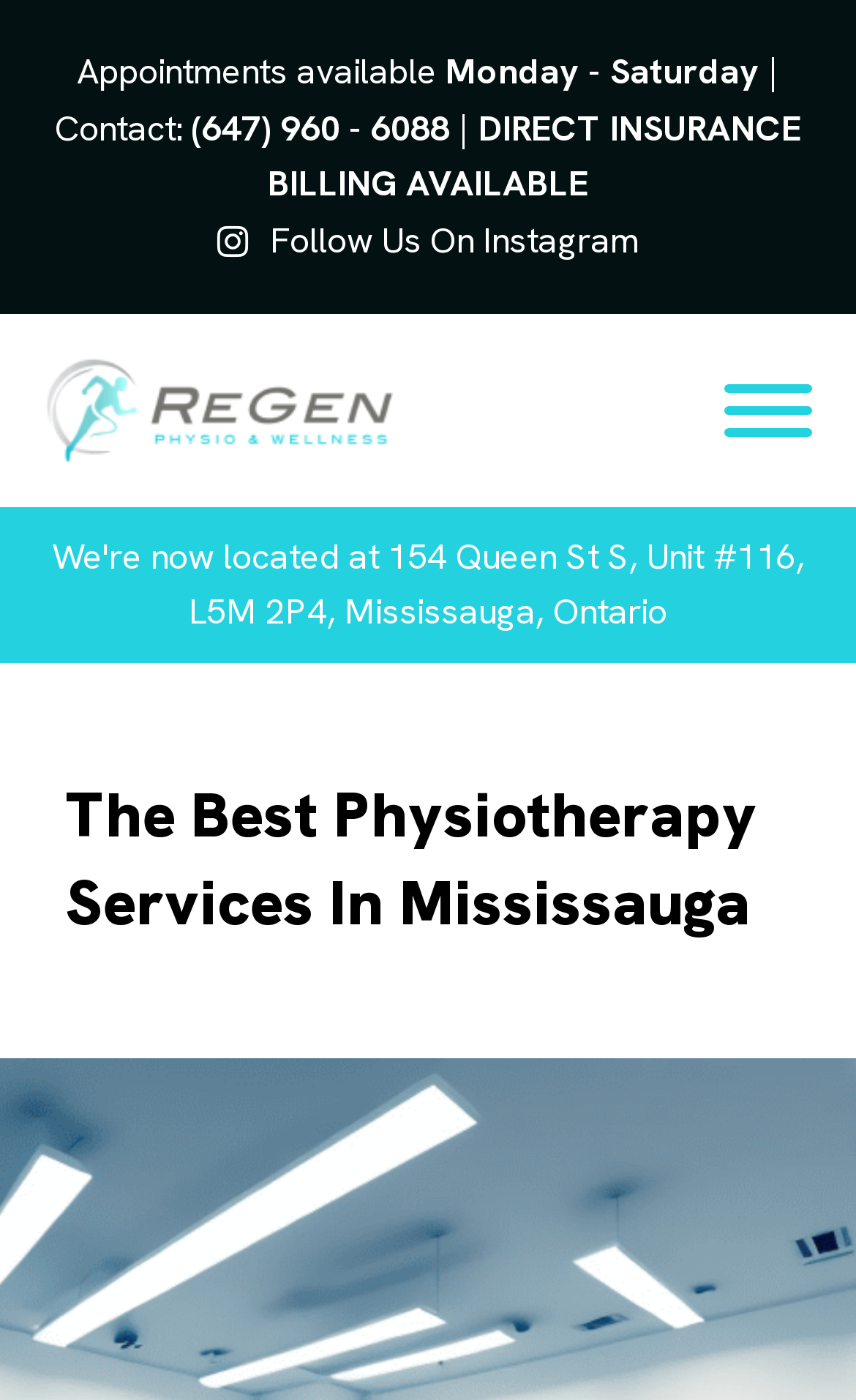Provide your answer in one word or a succinct phrase for the question: 
Is there a social media link?

Yes